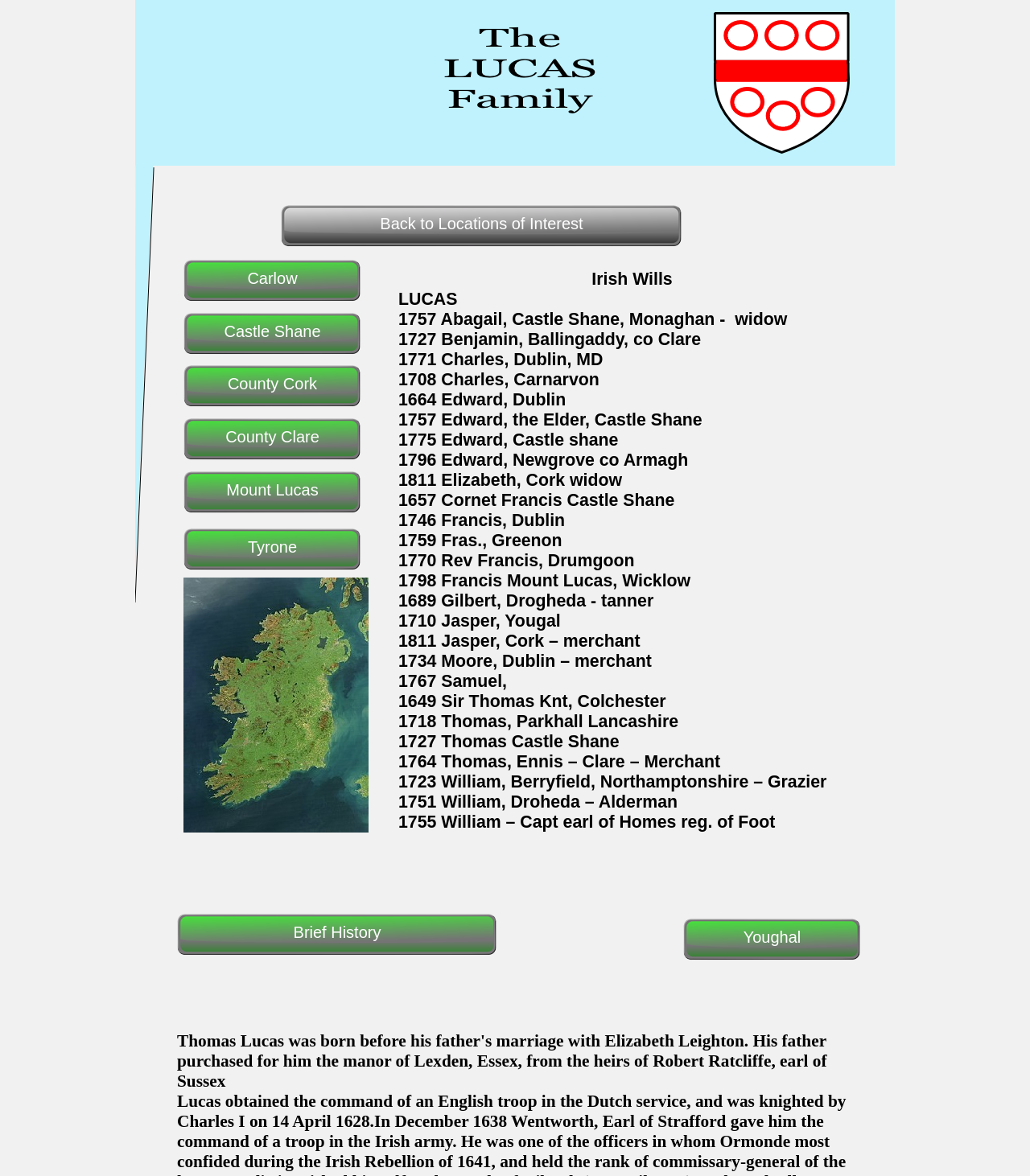What is the relationship between Edward and Castle Shane?
Offer a detailed and full explanation in response to the question.

According to the StaticText '1757 Edward, the Elder, Castle Shane' at coordinates [0.387, 0.349, 0.682, 0.365], Edward has a relationship with Castle Shane, and another StaticText '1775 Edward, Castle shane' at coordinates [0.387, 0.366, 0.6, 0.382] also indicates a connection between Edward and Castle Shane.